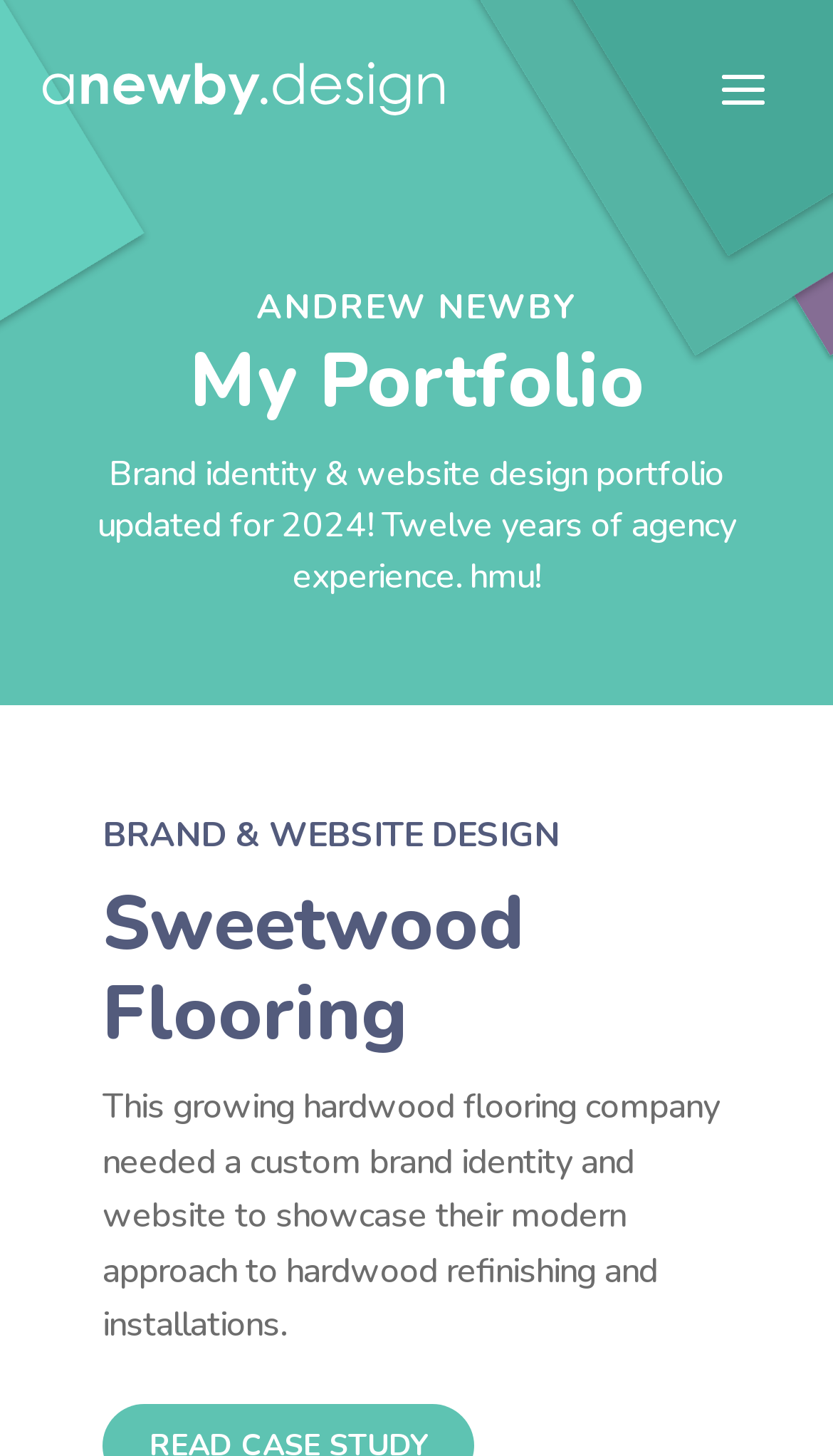What is the focus of Andrew Newby's portfolio?
Answer the question using a single word or phrase, according to the image.

Brand identity & website design